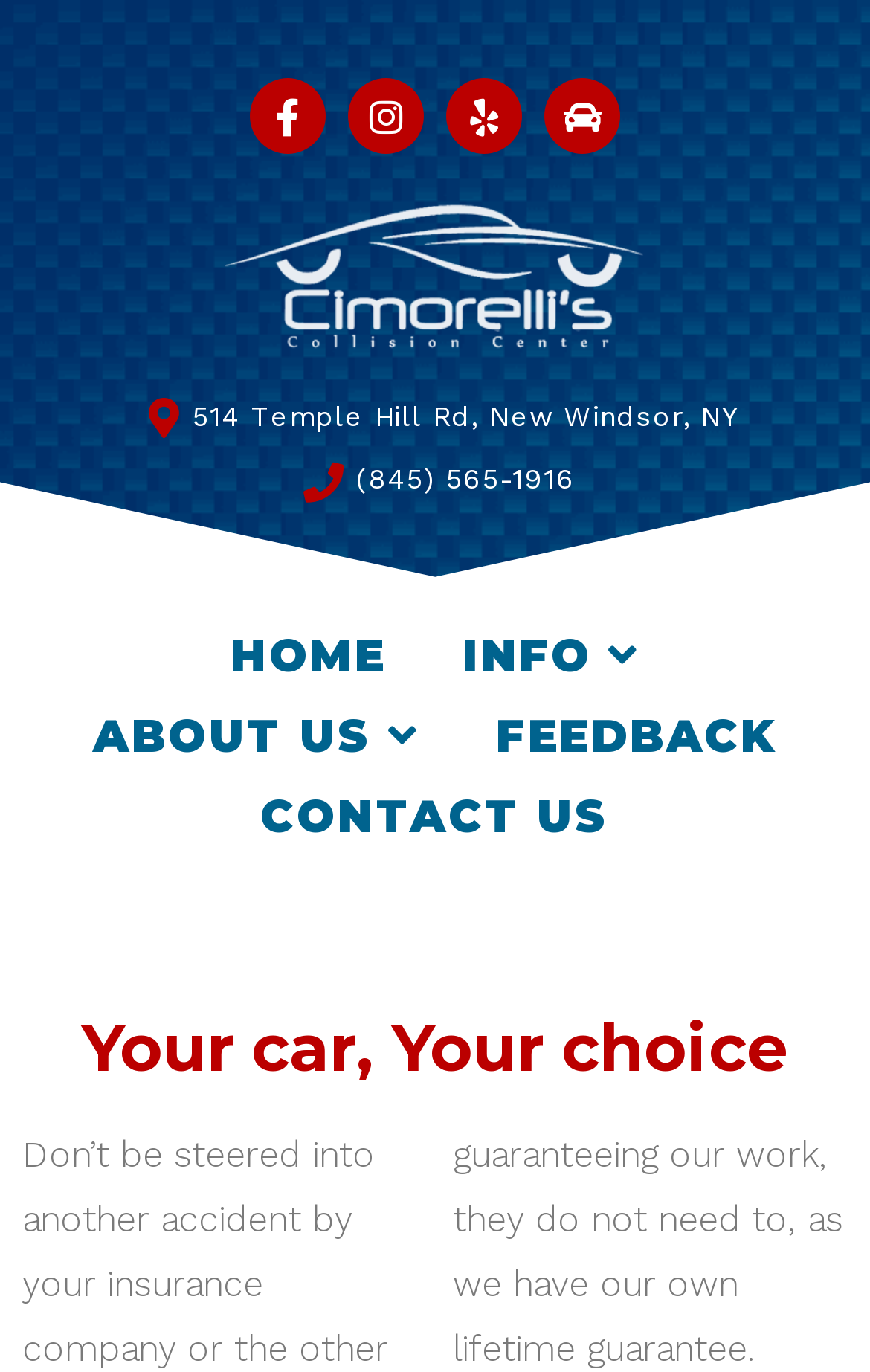Please identify the bounding box coordinates of the element that needs to be clicked to execute the following command: "Chat online for immediate assistance". Provide the bounding box using four float numbers between 0 and 1, formatted as [left, top, right, bottom].

None